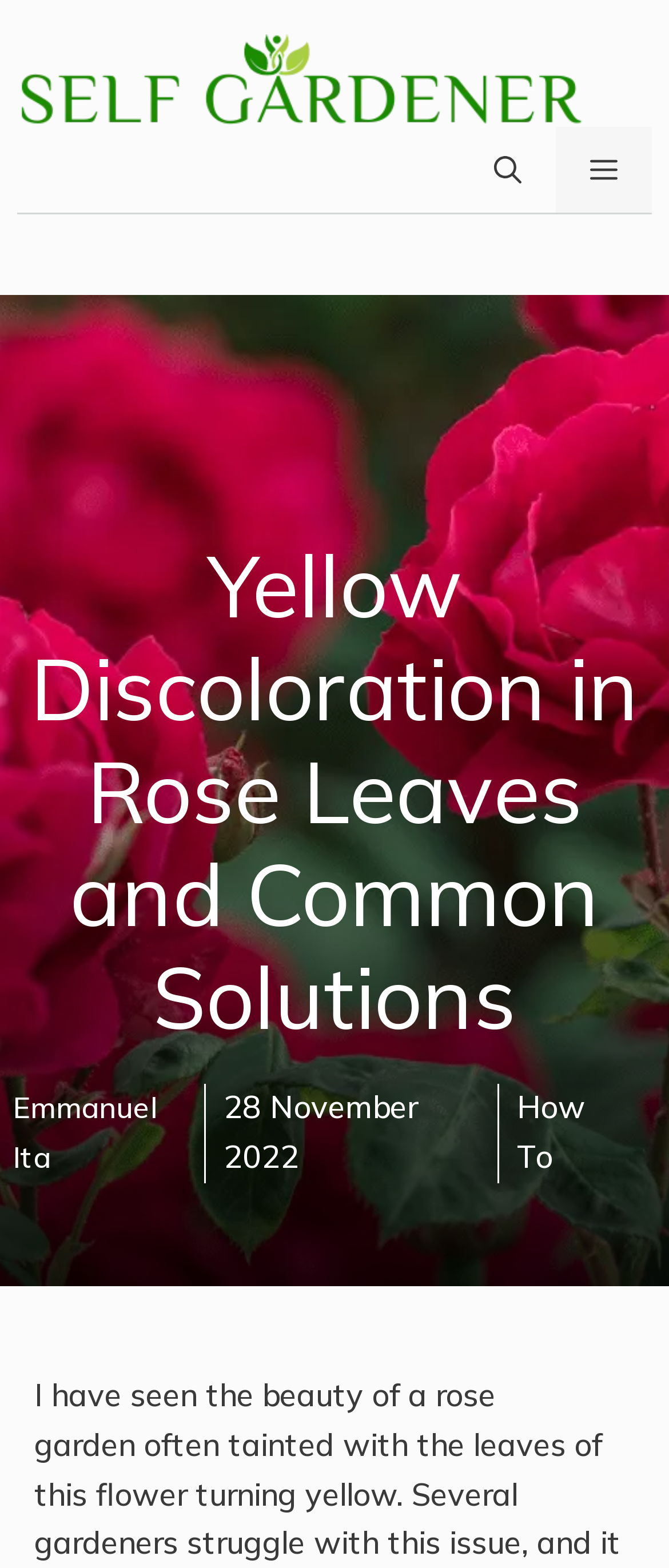Respond with a single word or phrase:
What is the type of navigation at the top?

Mobile Toggle